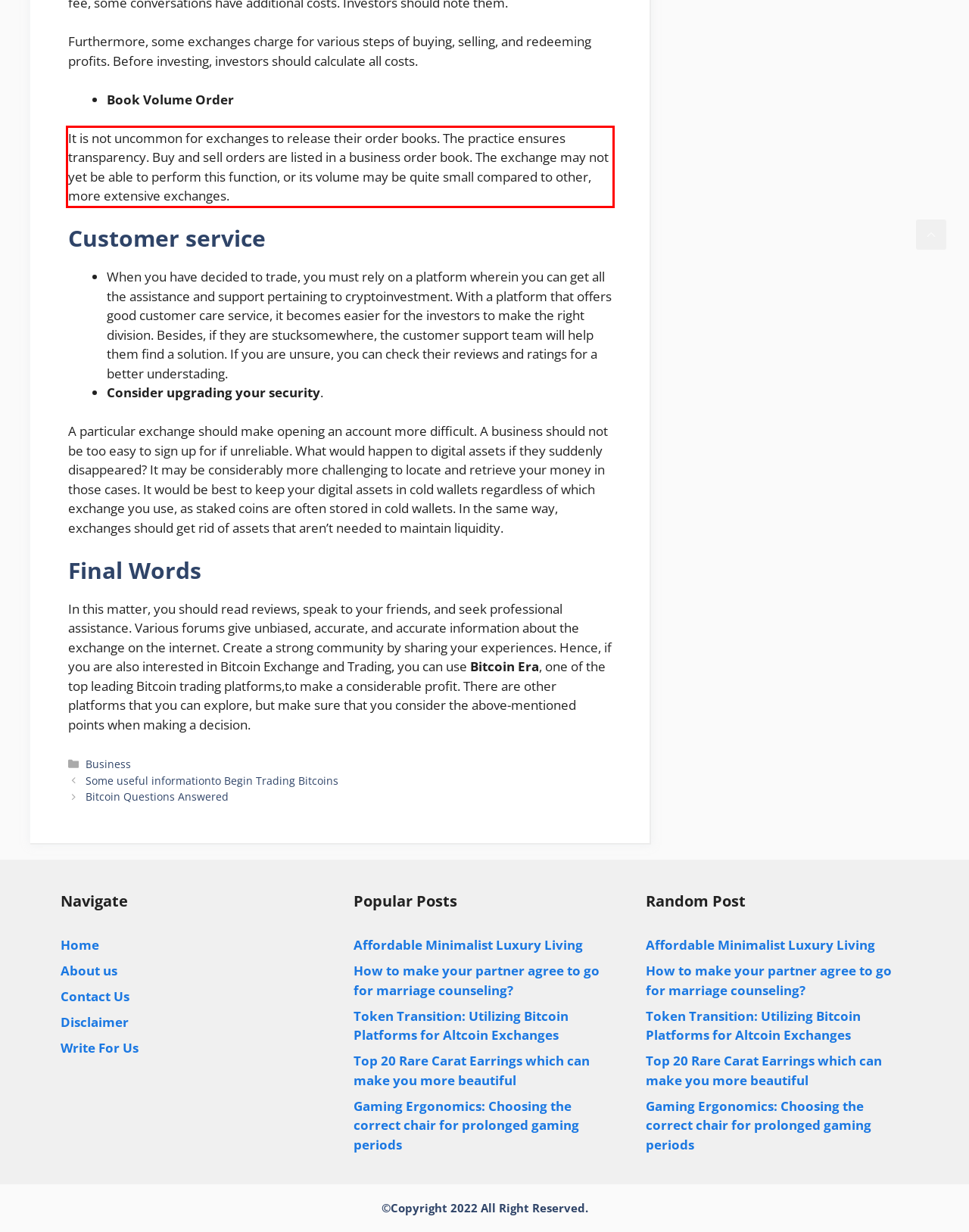Please extract the text content from the UI element enclosed by the red rectangle in the screenshot.

It is not uncommon for exchanges to release their order books. The practice ensures transparency. Buy and sell orders are listed in a business order book. The exchange may not yet be able to perform this function, or its volume may be quite small compared to other, more extensive exchanges.